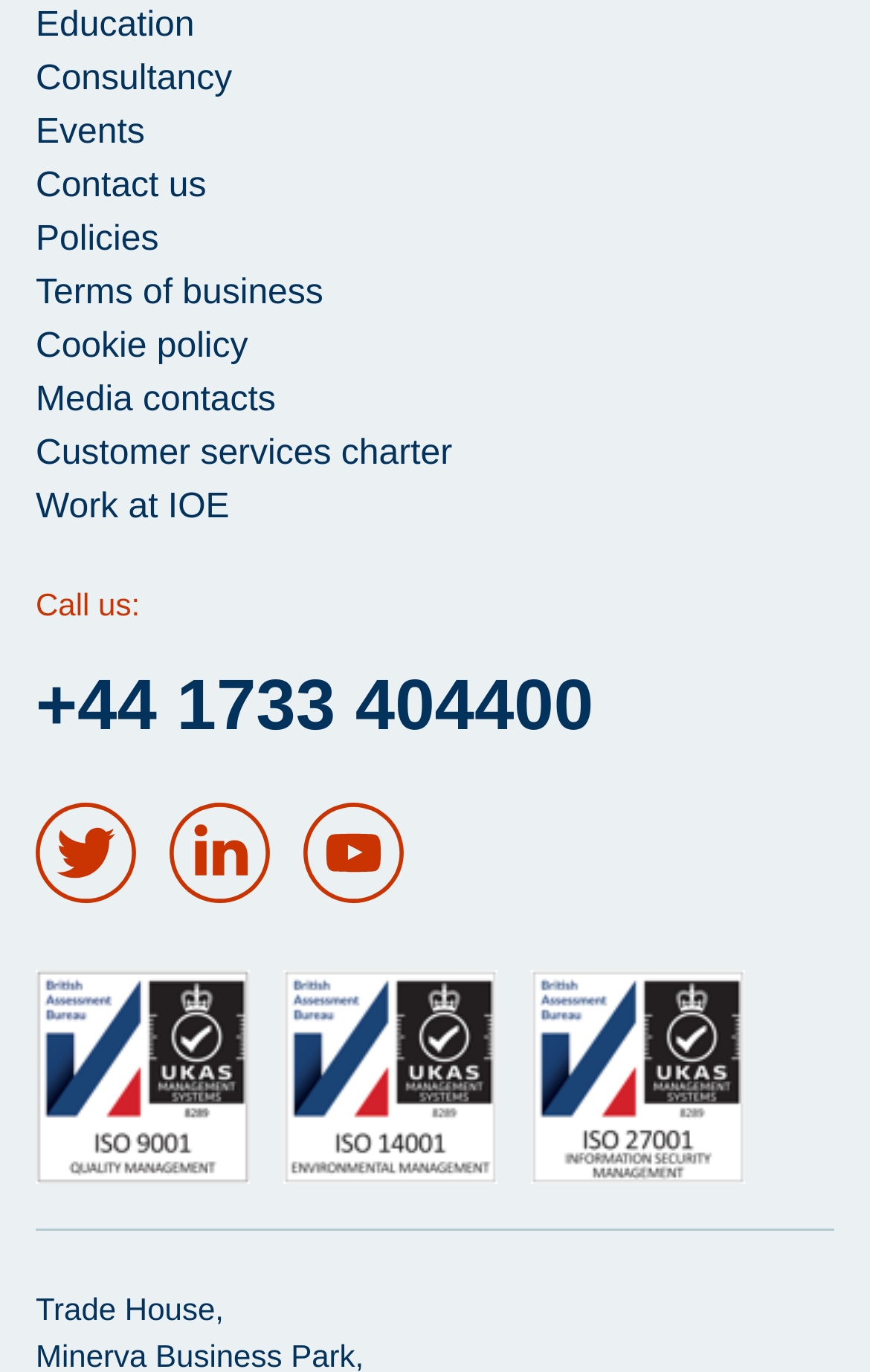Determine the bounding box coordinates for the area that needs to be clicked to fulfill this task: "View ISO 9001 certification". The coordinates must be given as four float numbers between 0 and 1, i.e., [left, top, right, bottom].

[0.041, 0.668, 0.287, 0.824]